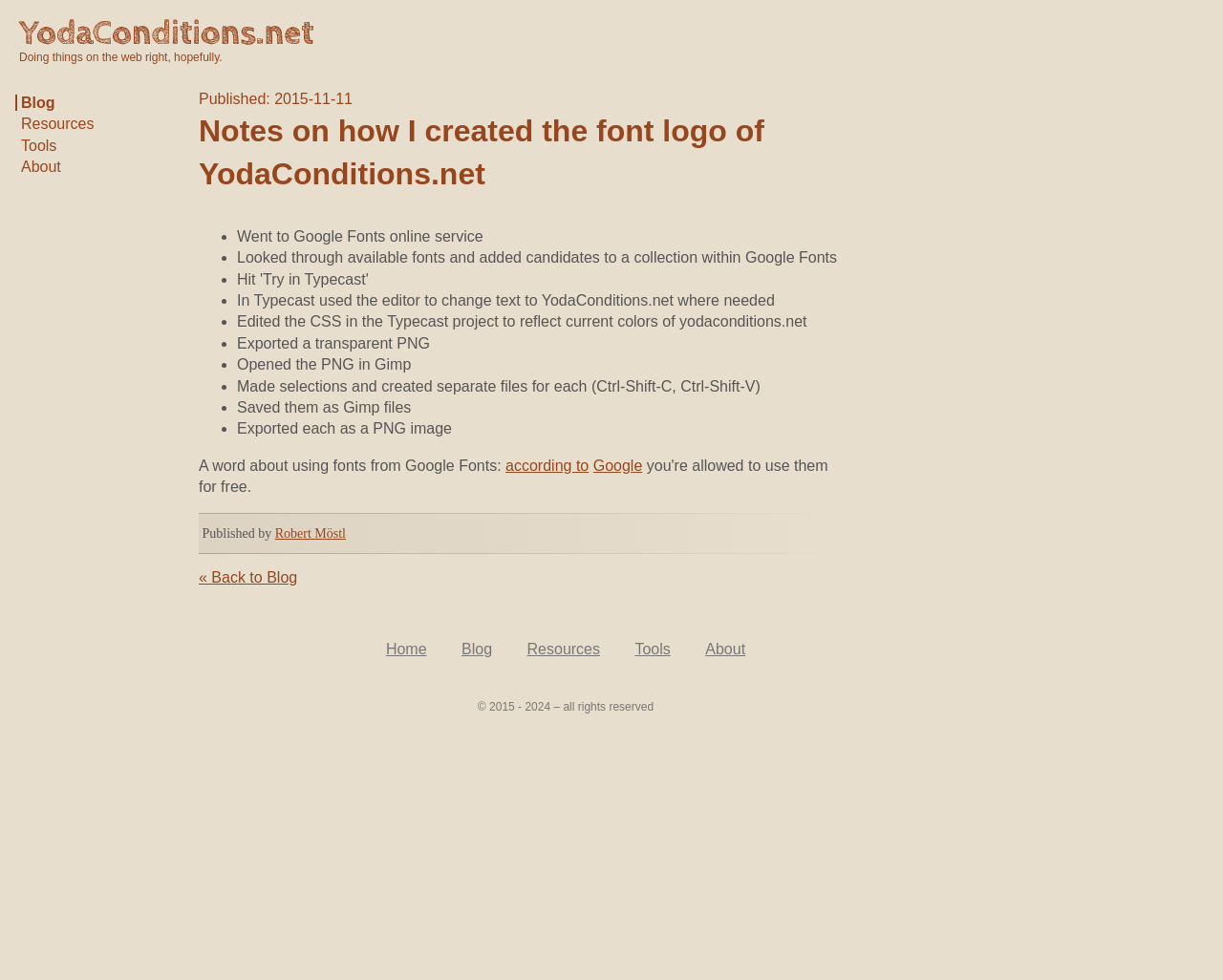Please provide a short answer using a single word or phrase for the question:
What is the name of the online service used to create the font logo?

Google Fonts